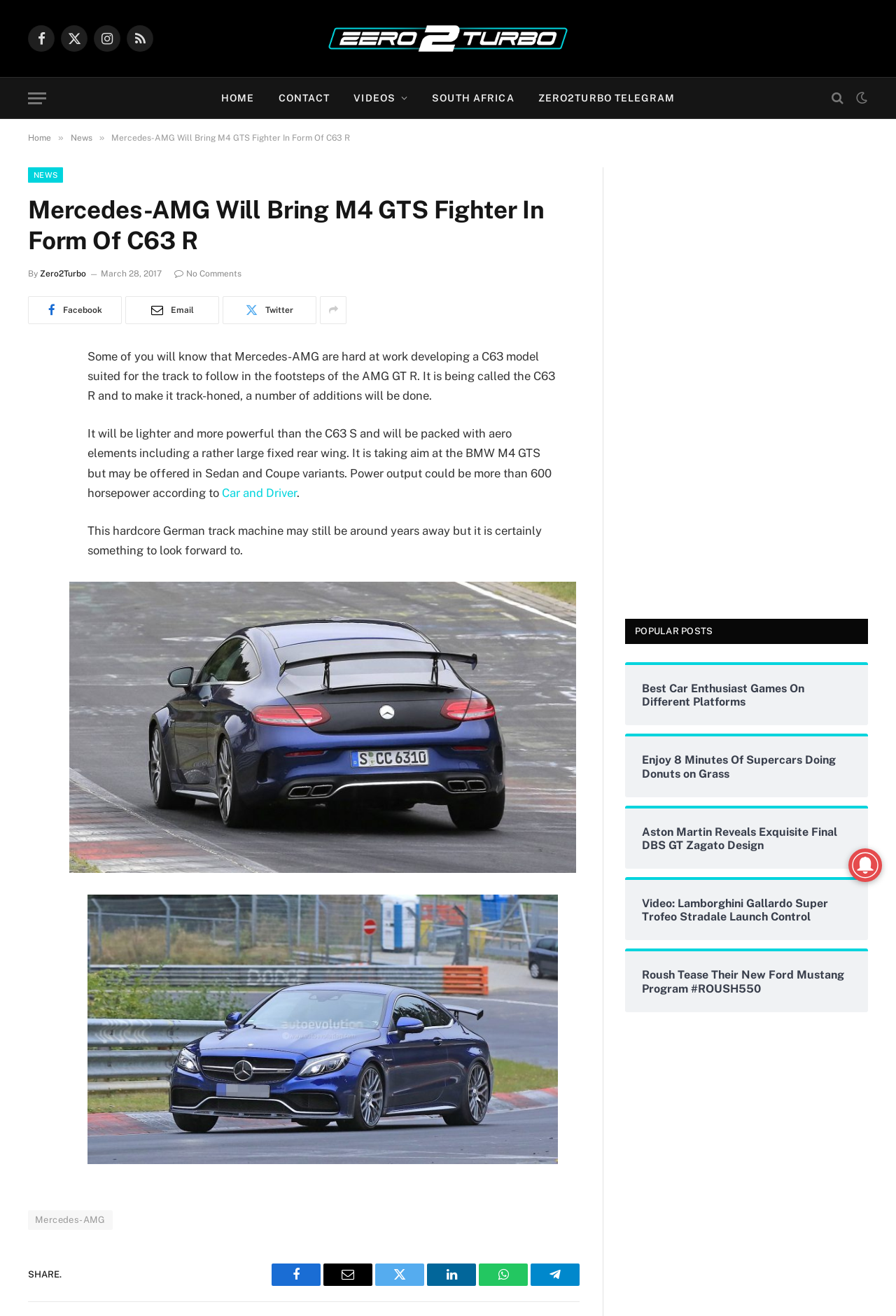What type of posts are listed at the bottom of the webpage?
Using the information presented in the image, please offer a detailed response to the question.

I determined the answer by looking at the heading 'POPULAR POSTS' at the bottom of the webpage, which is followed by a list of links to other articles.